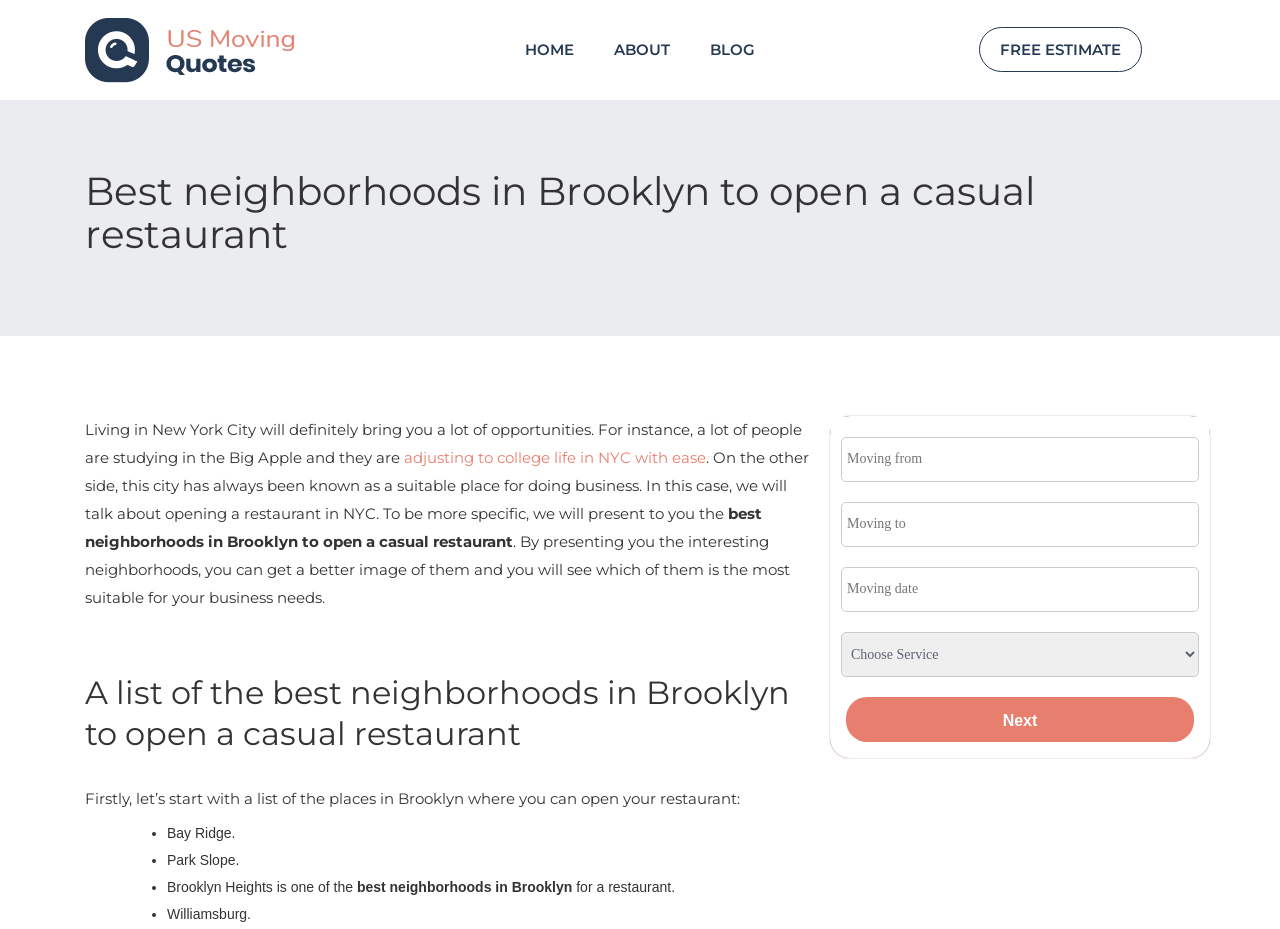Identify the bounding box coordinates for the region to click in order to carry out this instruction: "Click on the 'BLOG' link". Provide the coordinates using four float numbers between 0 and 1, formatted as [left, top, right, bottom].

[0.555, 0.042, 0.59, 0.065]